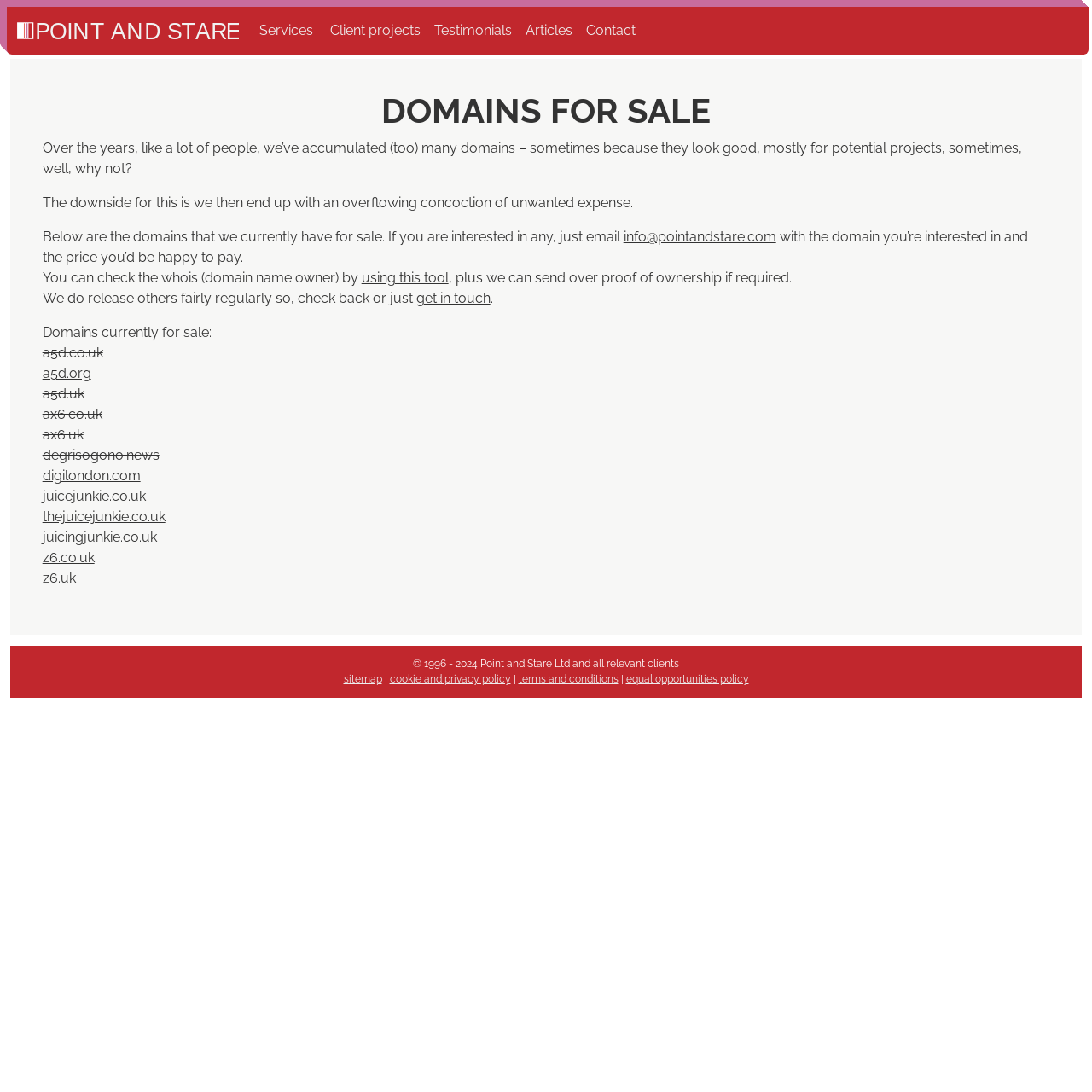Identify the bounding box coordinates of the clickable region to carry out the given instruction: "Email the domain and price to info@pointandstare.com".

[0.571, 0.21, 0.711, 0.225]